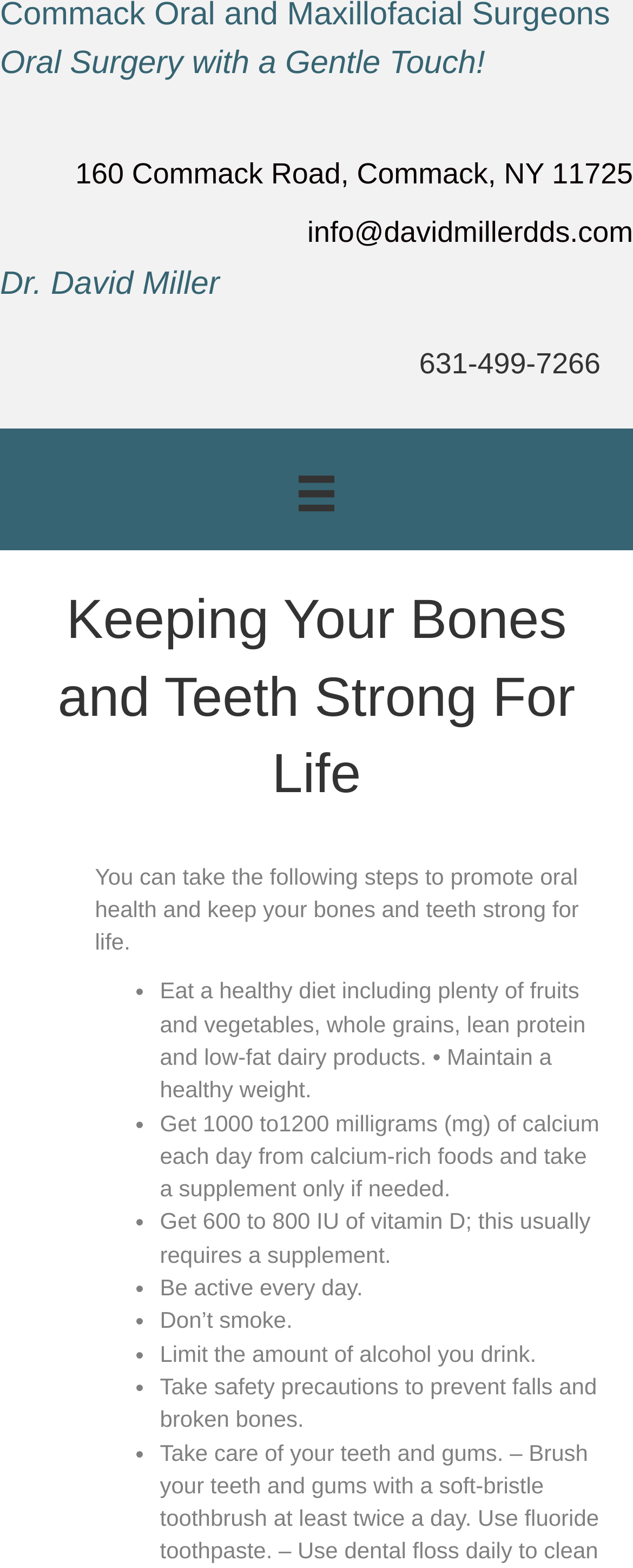Consider the image and give a detailed and elaborate answer to the question: 
How much calcium is recommended per day?

I found the recommended calcium intake by looking at the static text element with the bounding box coordinates [0.253, 0.708, 0.947, 0.766] which contains the information about calcium intake.